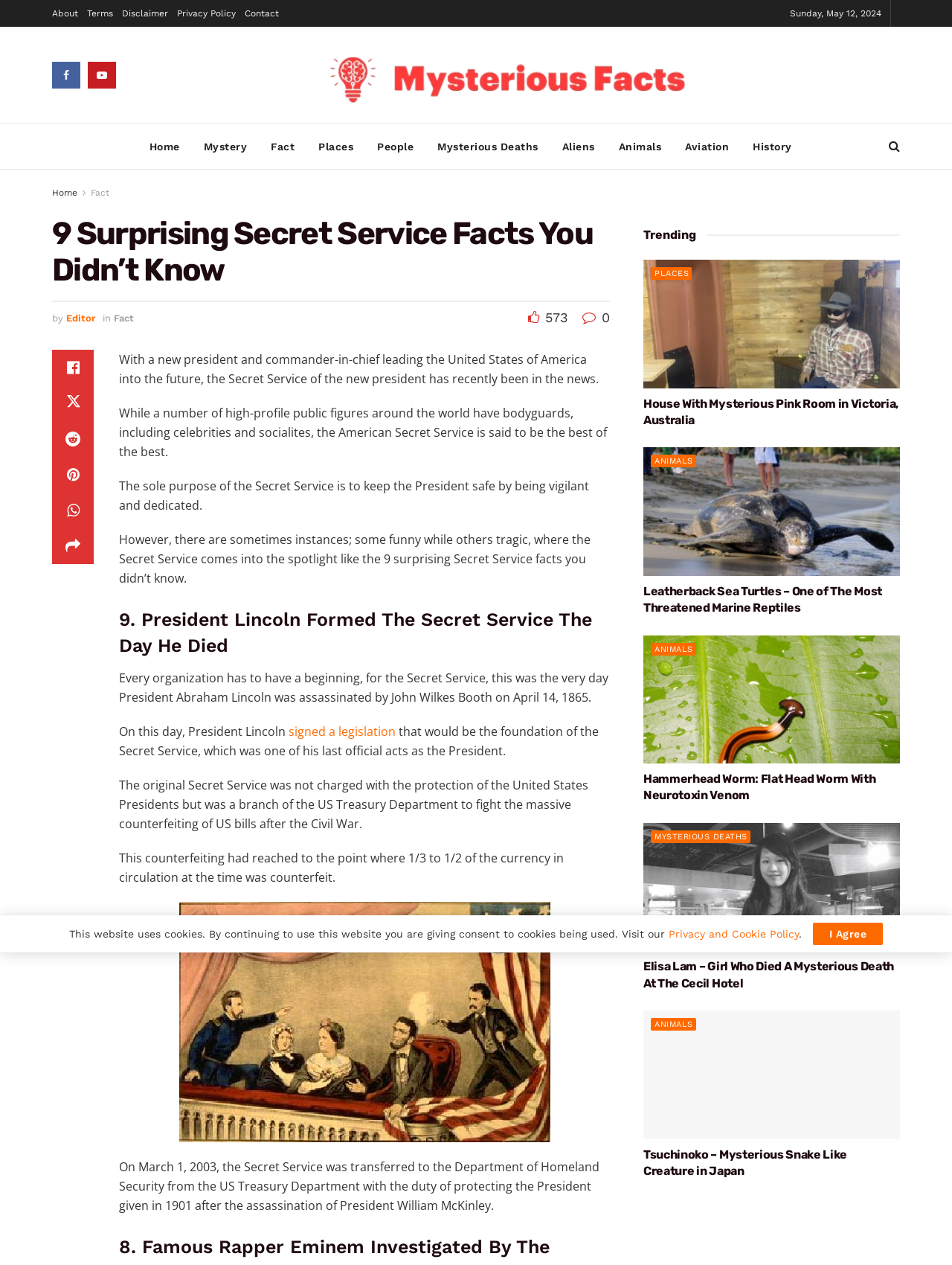Kindly determine the bounding box coordinates for the area that needs to be clicked to execute this instruction: "Click the 'Mysterious Facts' link".

[0.338, 0.036, 0.729, 0.083]